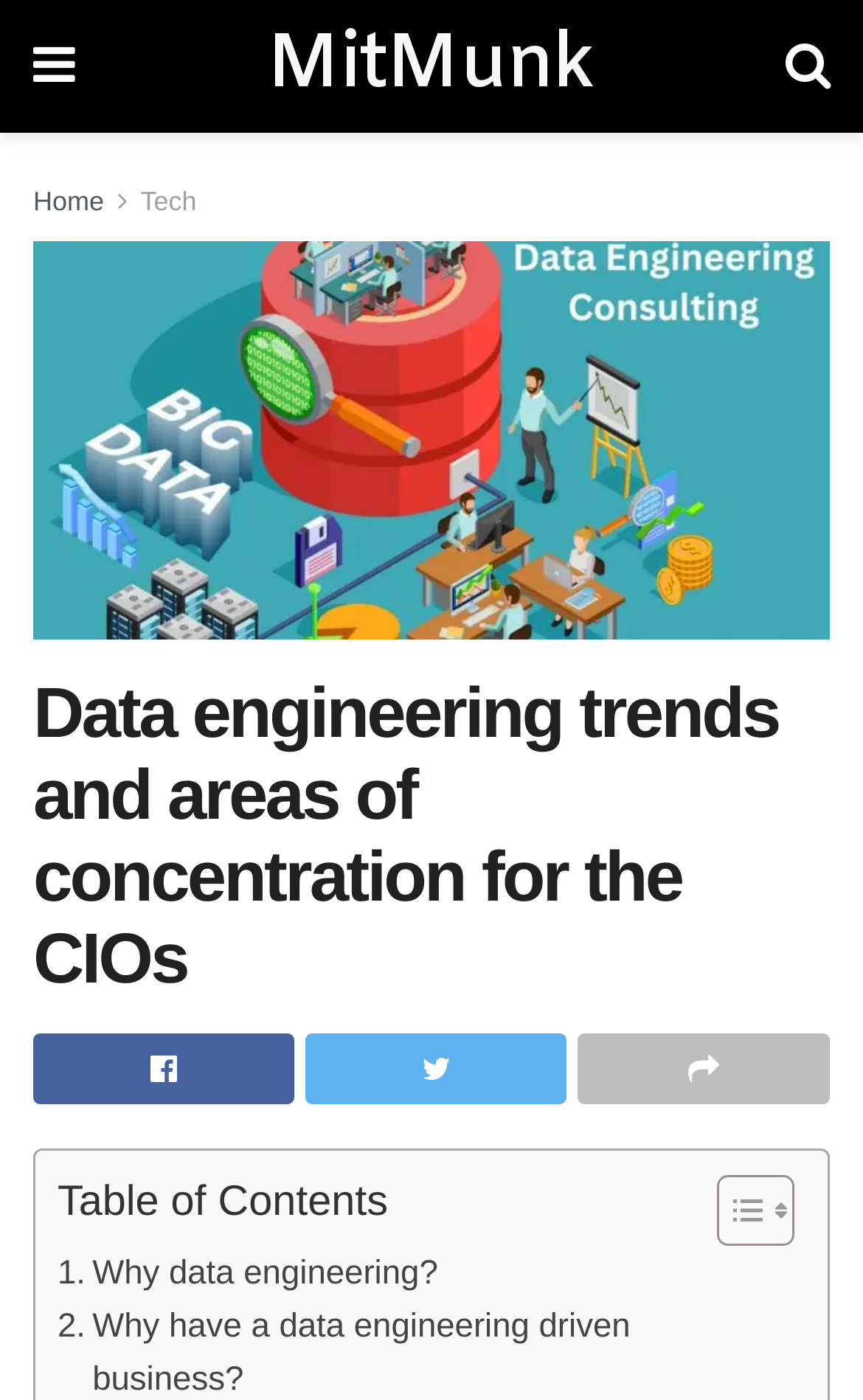Answer this question using a single word or a brief phrase:
What is the name of the website?

MitMunk